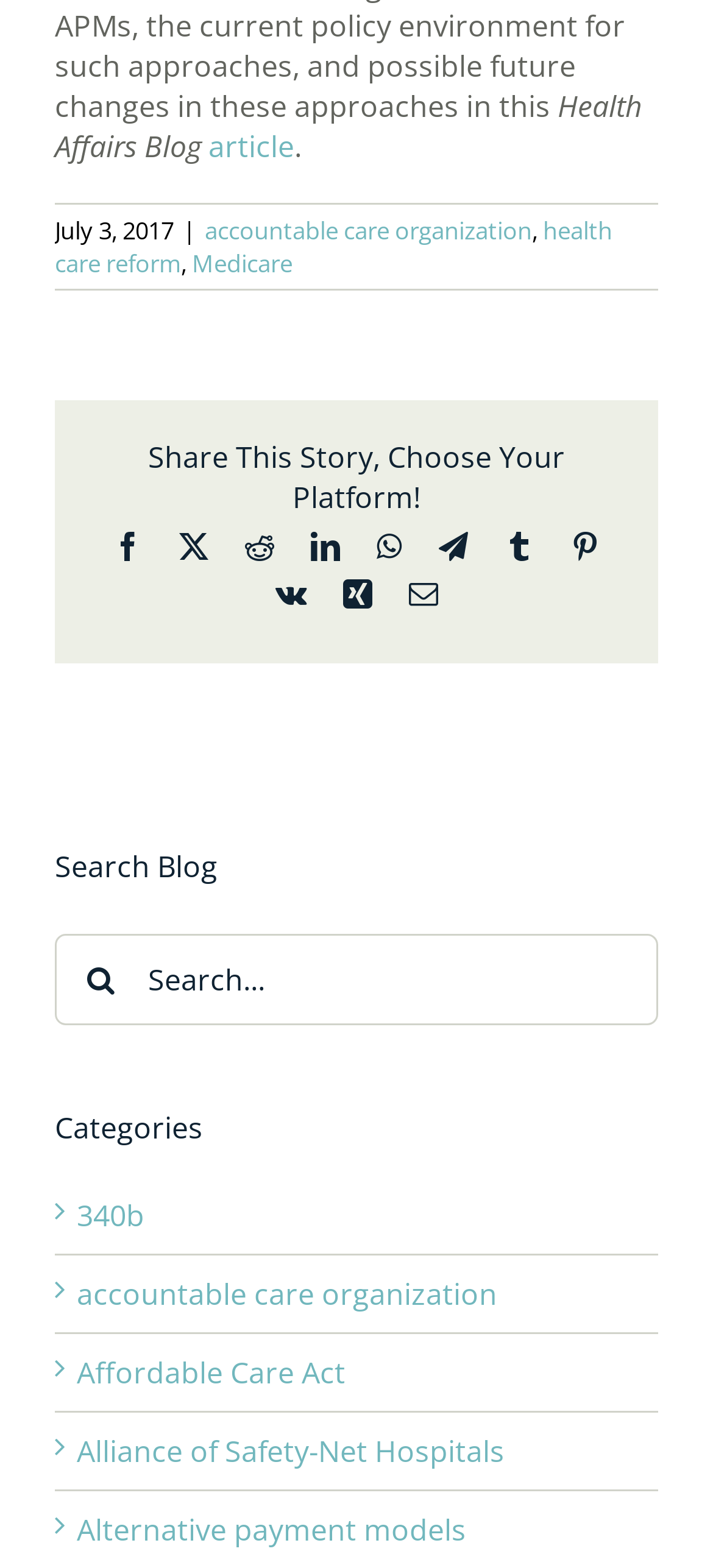Determine the bounding box coordinates of the region that needs to be clicked to achieve the task: "Search for a blog post".

[0.077, 0.595, 0.923, 0.653]